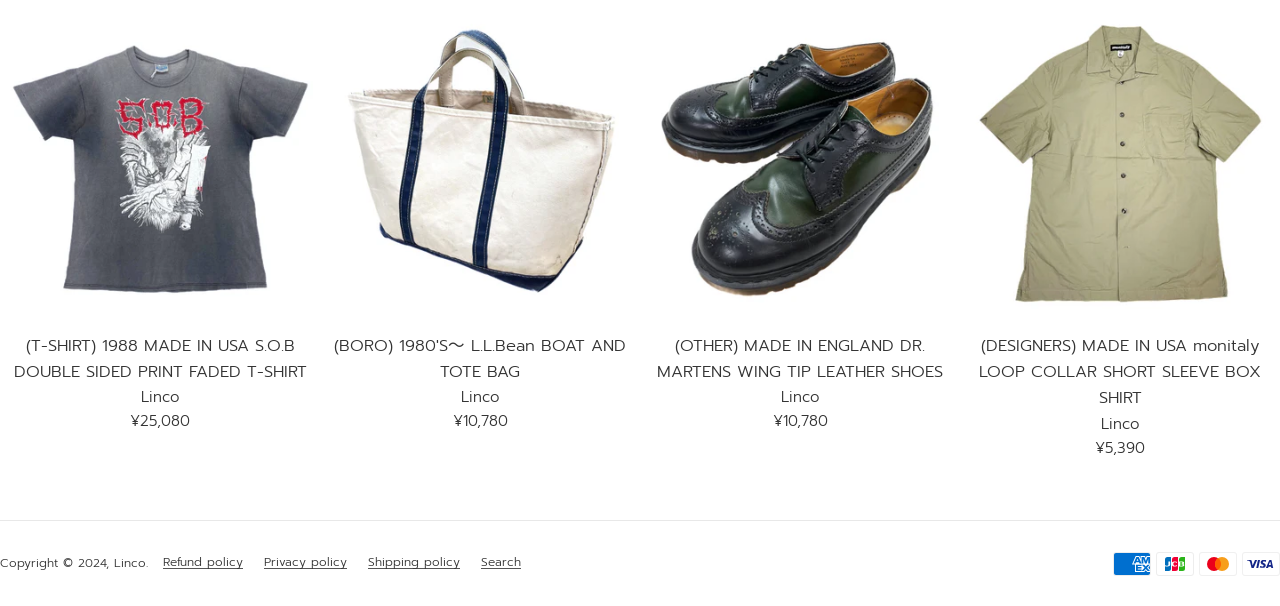Please determine the bounding box coordinates of the section I need to click to accomplish this instruction: "Go to Linco homepage".

[0.11, 0.637, 0.14, 0.674]